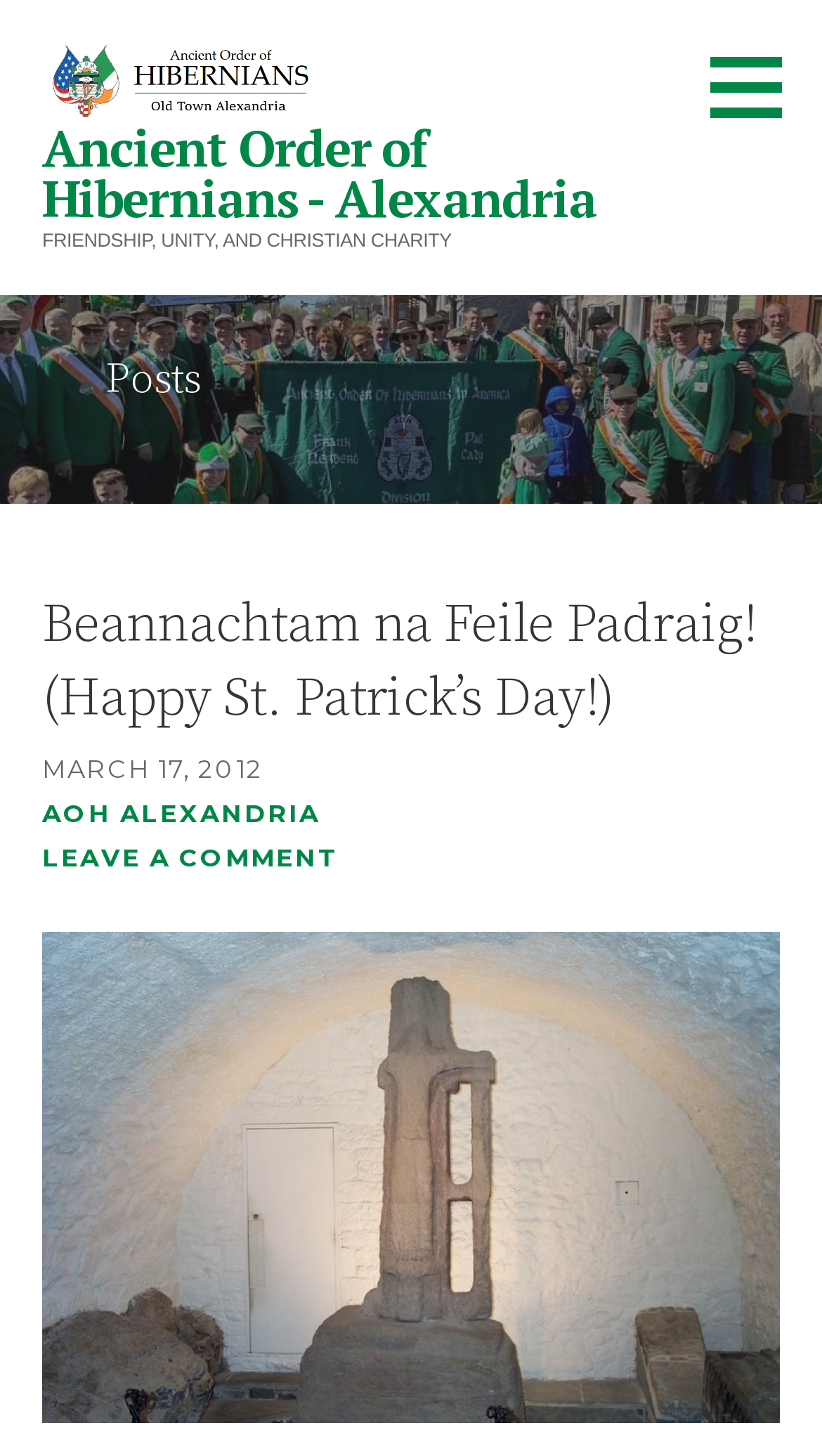Identify the main title of the webpage and generate its text content.

Beannachtam na Feile Padraig! (Happy St. Patrick’s Day!)